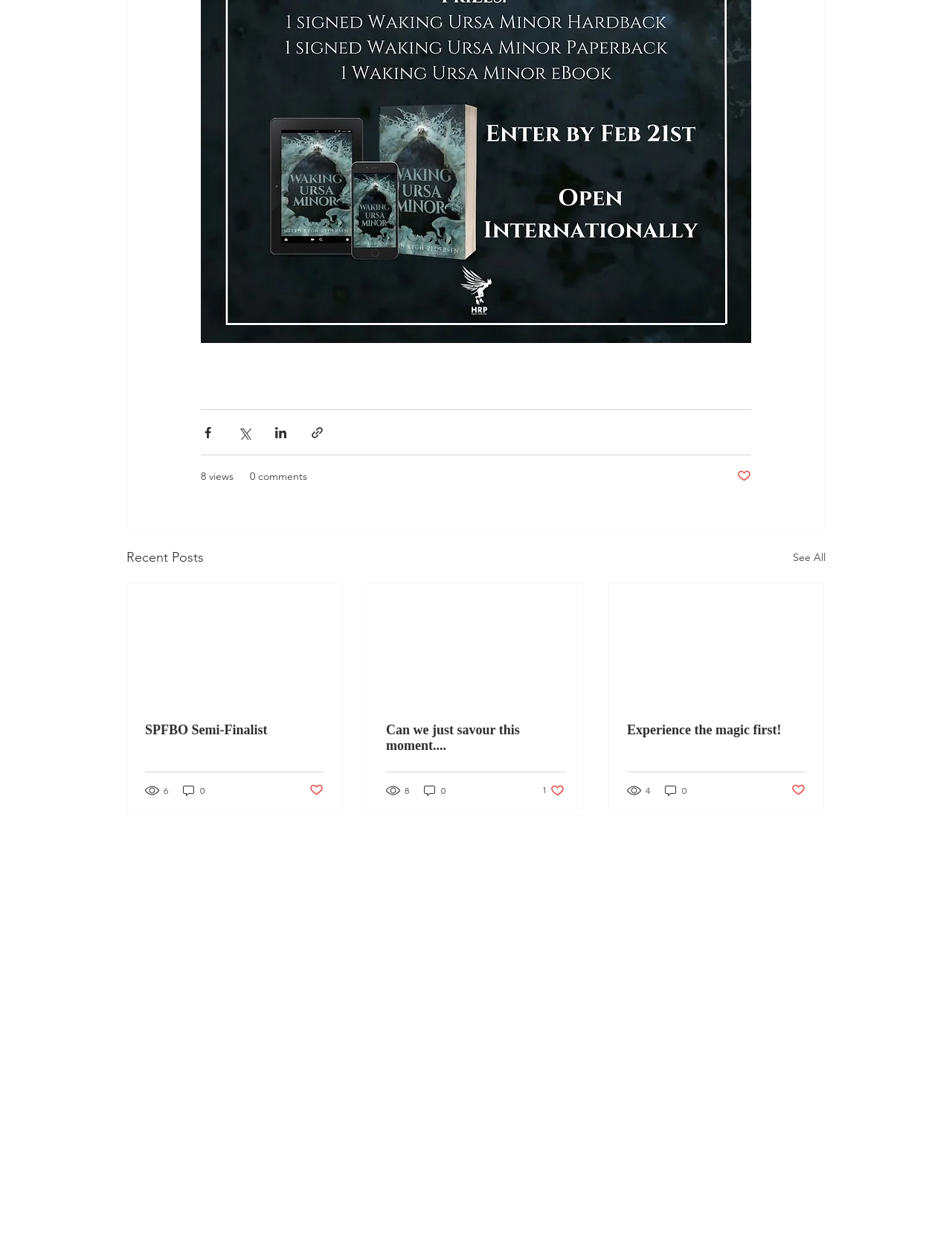How many articles are displayed on the webpage?
Please use the image to provide a one-word or short phrase answer.

3